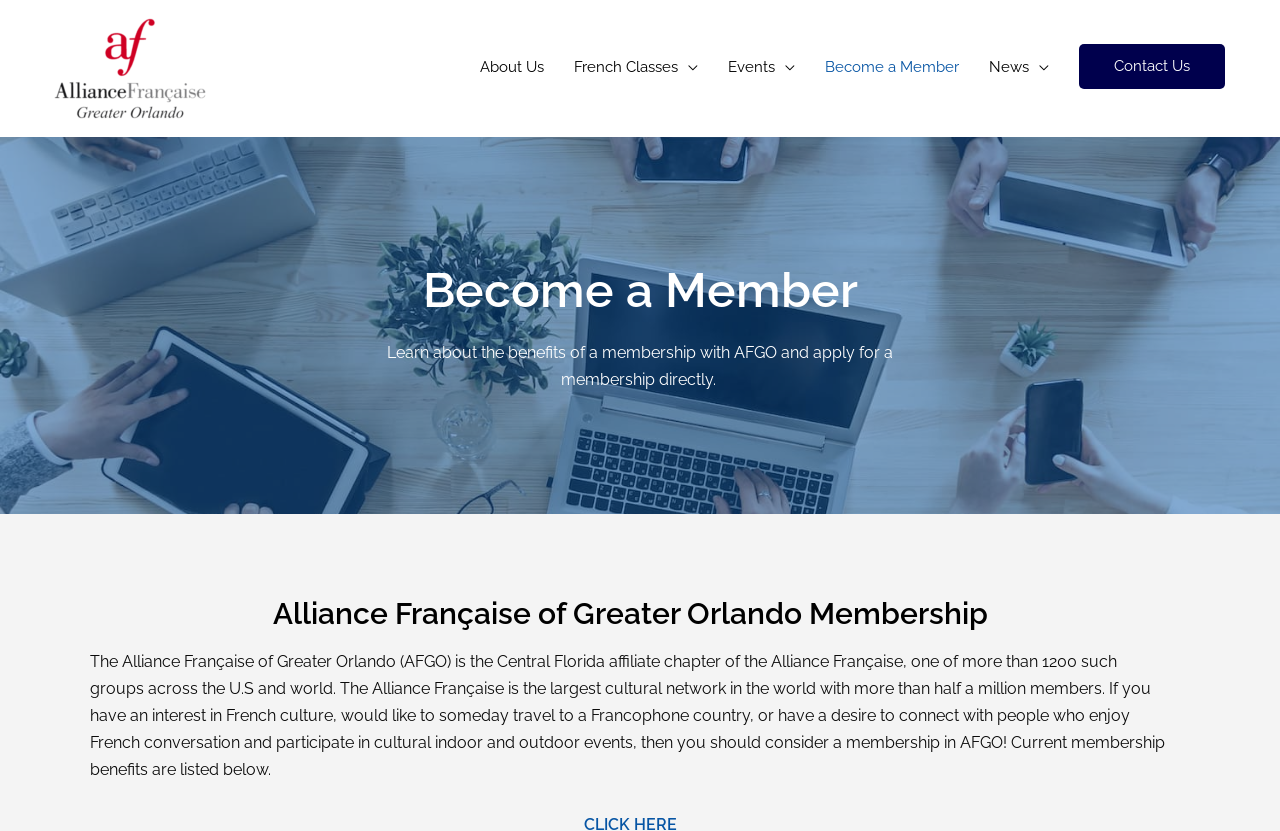Provide a brief response in the form of a single word or phrase:
What is the benefit of membership mentioned on the webpage?

connect with people who enjoy French conversation